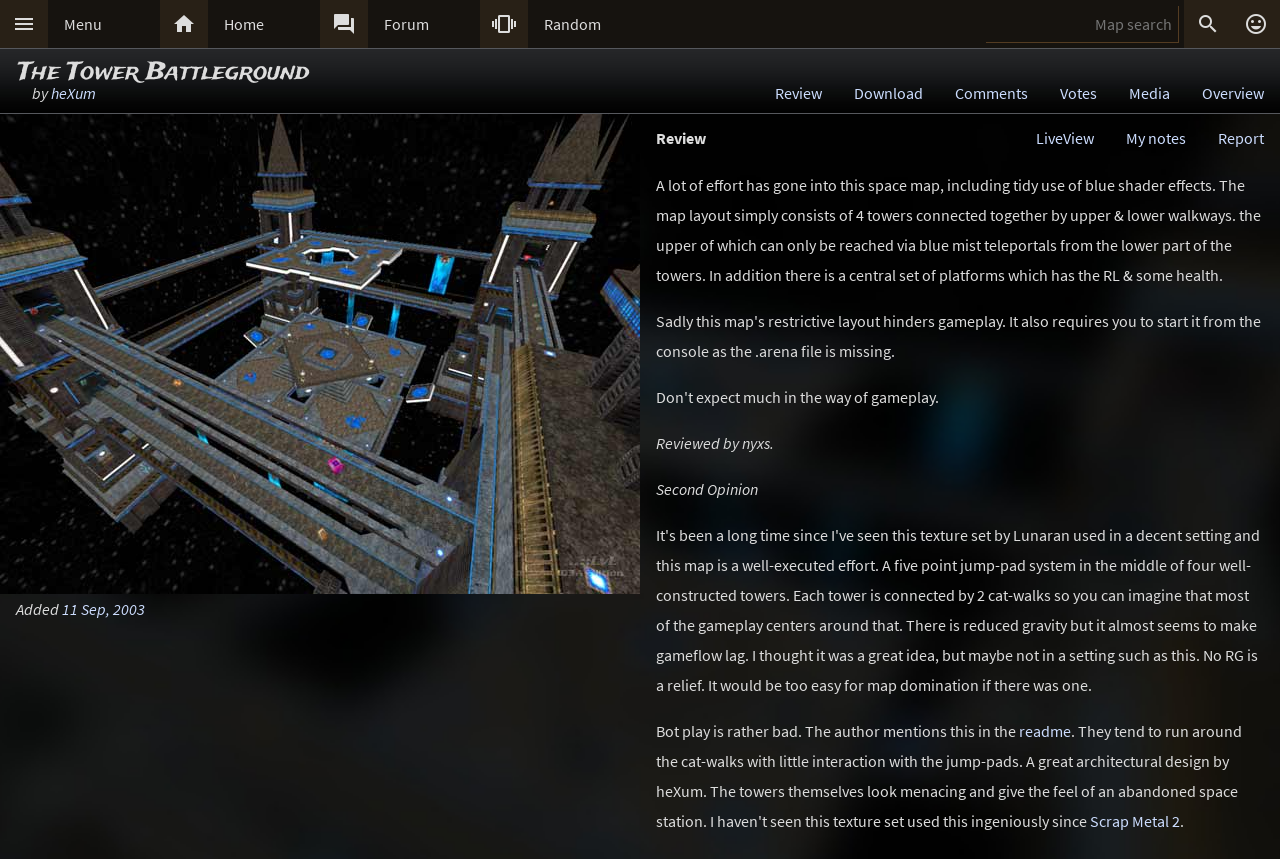Identify the bounding box coordinates of the section that should be clicked to achieve the task described: "Read the review".

[0.593, 0.085, 0.655, 0.132]